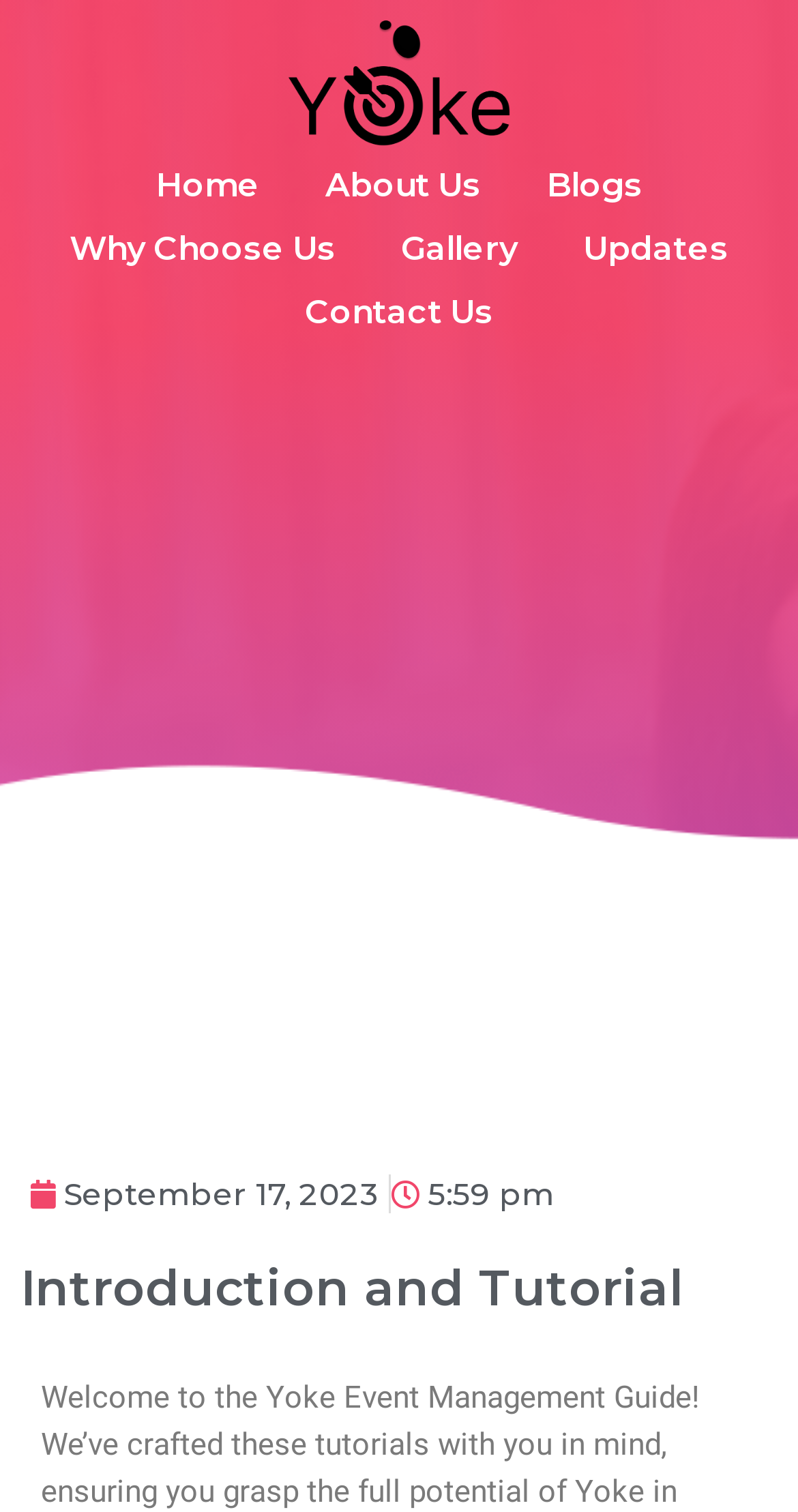Answer the question with a single word or phrase: 
What is the first link in the top navigation bar?

Home